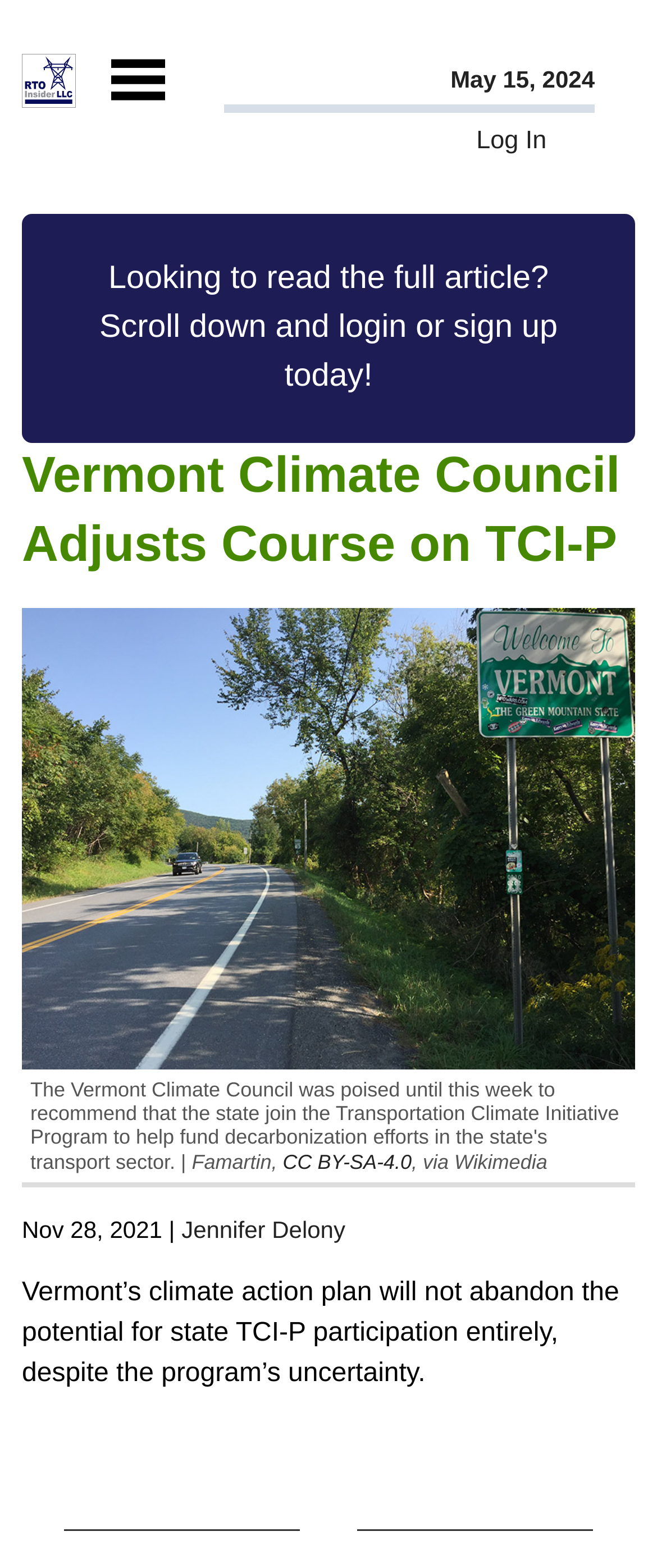Describe every aspect of the webpage comprehensively.

The webpage appears to be a news article about Vermont's climate action plan and its potential participation in the Transportation Climate Initiative Program (TCI-P). 

At the top left of the page, there is a logo, represented by an image, accompanied by a link. Next to it, on the same horizontal level, is another link with an image. 

Below these elements, there is a date "May 15, 2024" displayed prominently. 

On the right side of the page, there is a call-to-action section, which includes a "Log In" link and a brief message encouraging users to log in or sign up to read the full article. 

The main content of the article starts with a title "Vermont Climate Council Adjusts Course on TCI-P" followed by a brief summary of the article. The summary is accompanied by a large image that takes up most of the width of the page. 

The article's content is divided into paragraphs, with the first paragraph describing the Vermont Climate Council's decision regarding the TCI-P. 

At the bottom of the page, there are credits for the image used in the article, including the author "Famartin" and a license "CC BY-SA-4.0" via Wikimedia. 

Next to the credits, there is a publication date "Nov 28, 2021" and the author's name "Jennifer Delony". 

Finally, there is a concluding paragraph that summarizes the main point of the article, stating that Vermont's climate action plan will not abandon the potential for state TCI-P participation entirely, despite the program's uncertainty.